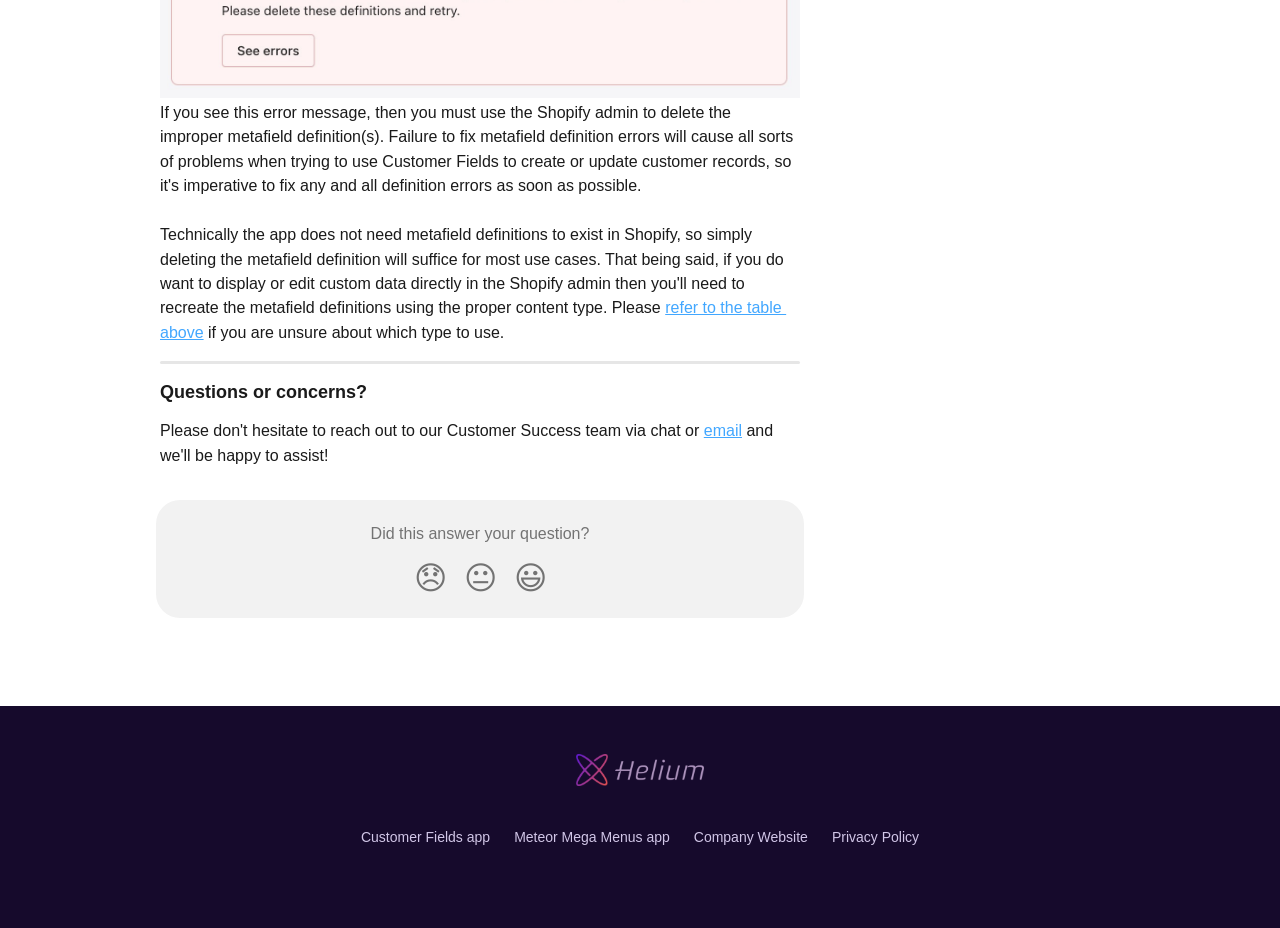How many links are available at the bottom of the page?
Provide a thorough and detailed answer to the question.

I counted five link elements at the bottom of the page, including 'Customer Fields app', 'Meteor Mega Menus app', 'Company Website', 'Privacy Policy', and three empty links.